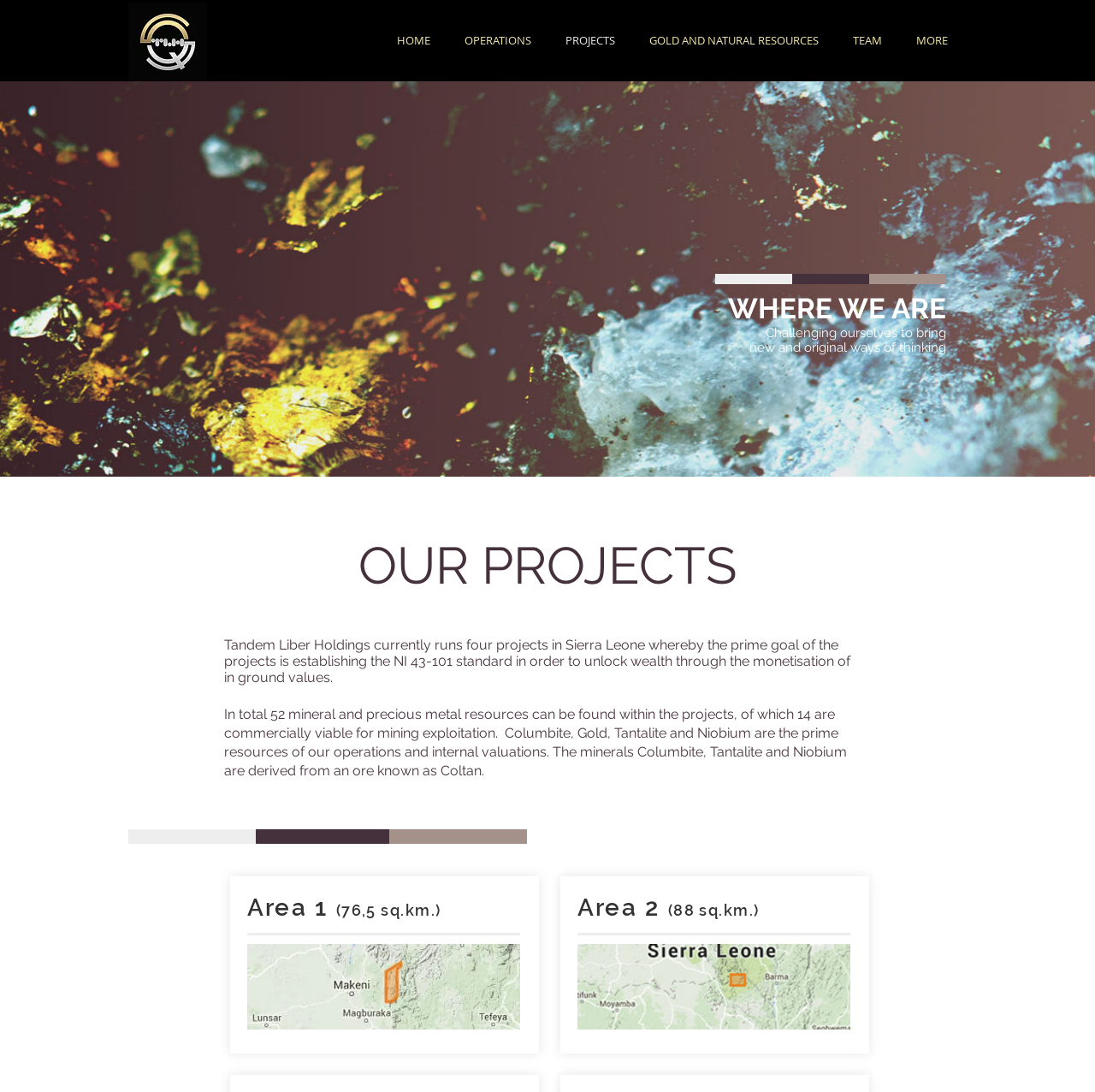Write a detailed summary of the webpage, including text, images, and layout.

The webpage is about Tandem Liber's projects, with a prominent image 'IMG-20220518-WA0033.jpg' located at the top left corner of the page. Below the image, there is a navigation menu labeled 'Site' that spans across the top of the page, containing links to 'HOME', 'OPERATIONS', 'PROJECTS', 'GOLD AND NATURAL RESOURCES', 'TEAM', and 'MORE'.

Below the navigation menu, there is a large banner image '3_edited.png' that takes up most of the width of the page. Above the banner image, there are three headings 'WHERE WE ARE', 'Challenging ourselves to bring', and 'new and original ways of thinking' that are stacked vertically.

Further down the page, there is a heading 'OUR PROJECTS' followed by a block of text that describes Tandem Liber Holdings' projects in Sierra Leone, including their goals and the resources they are working with. Below this text, there is another block of text that provides more details about the resources they are working with, including Columbite, Gold, Tantalite, and Niobium.

The page then presents information about two specific project areas, 'Area 1' and 'Area 2', each with its own heading, image, and location on the page. 'Area 1' is located on the left side of the page, with its image 'area-1.jpg' below the heading. 'Area 2' is located on the right side of the page, with its image 'area-2-thumb.png' below the heading.